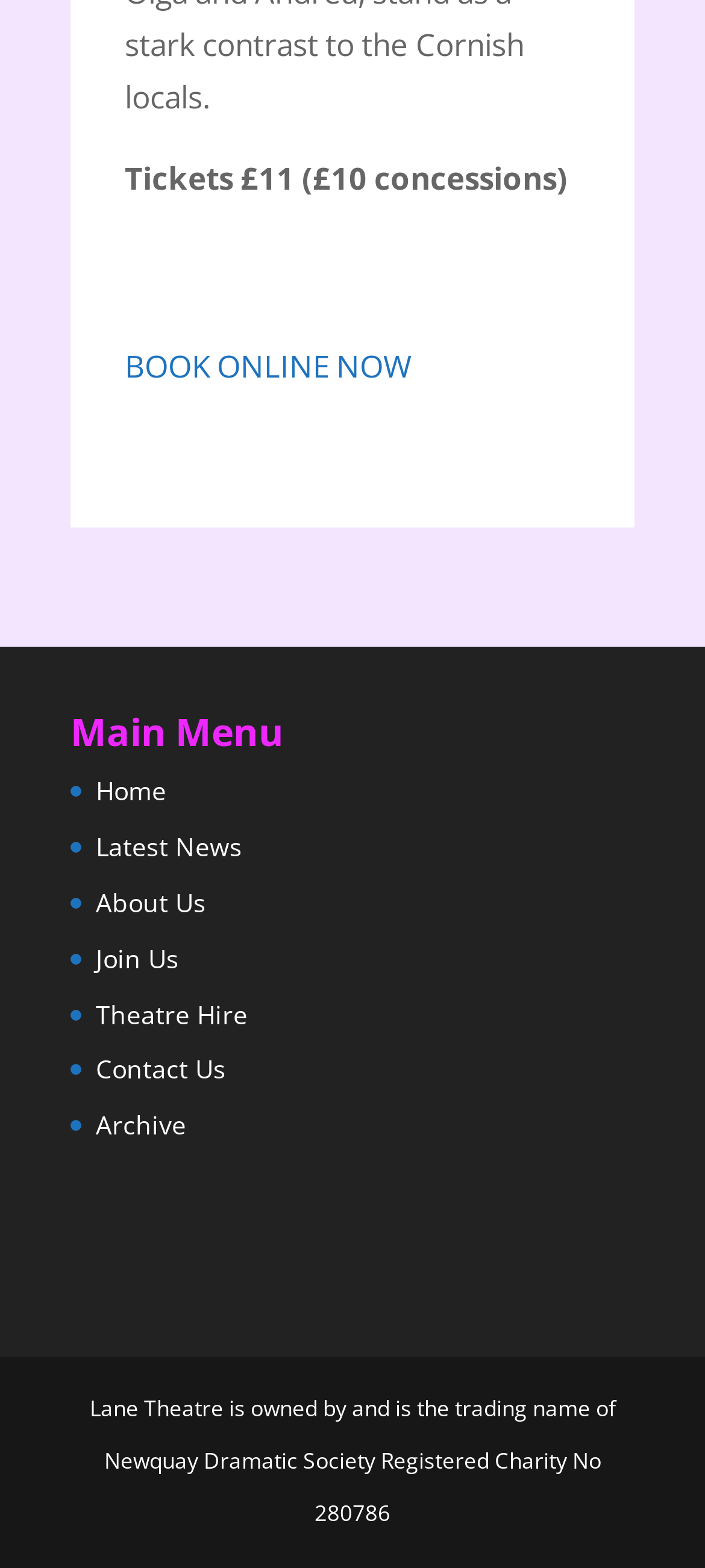Identify the bounding box for the described UI element: "permalink".

None